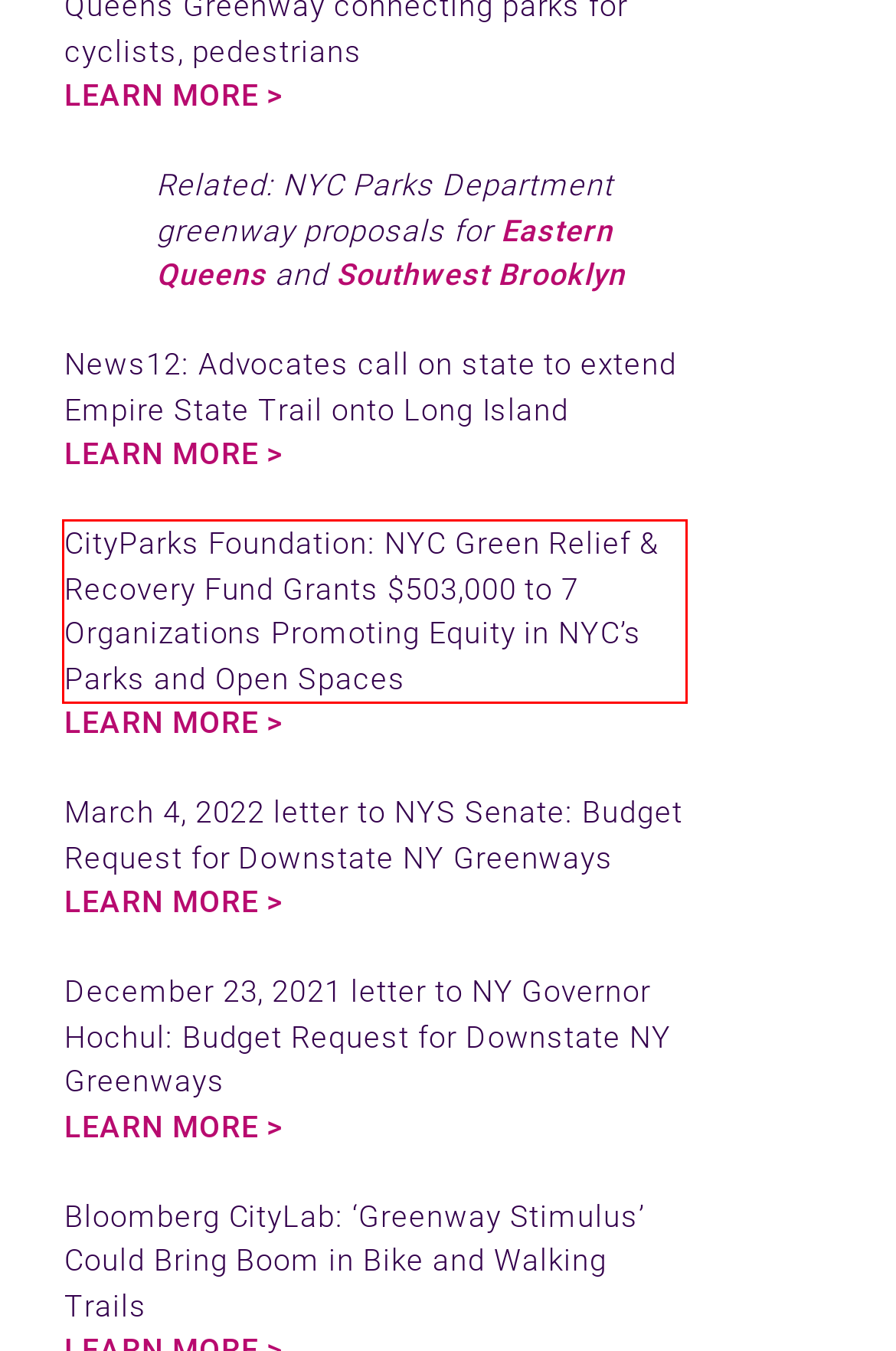You have a screenshot of a webpage where a UI element is enclosed in a red rectangle. Perform OCR to capture the text inside this red rectangle.

CityParks Foundation: NYC Green Relief & Recovery Fund Grants $503,000 to 7 Organizations Promoting Equity in NYC’s Parks and Open Spaces